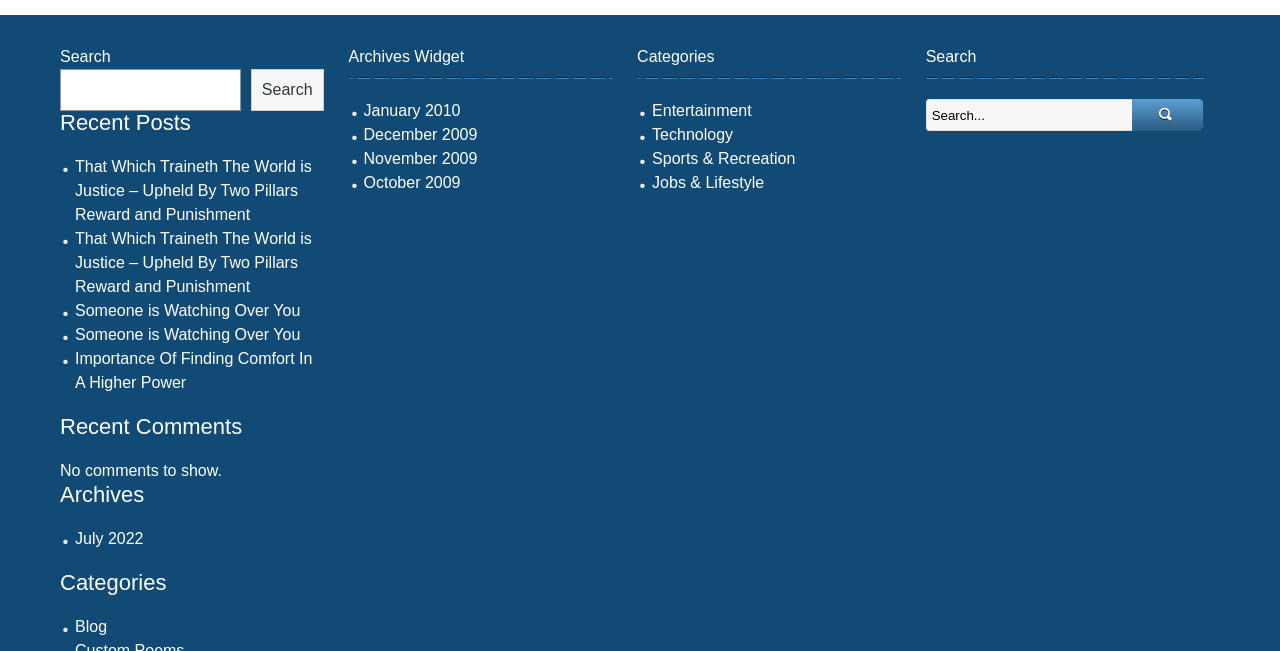Locate the UI element described as follows: "Blog". Return the bounding box coordinates as four float numbers between 0 and 1 in the order [left, top, right, bottom].

[0.059, 0.949, 0.084, 0.975]